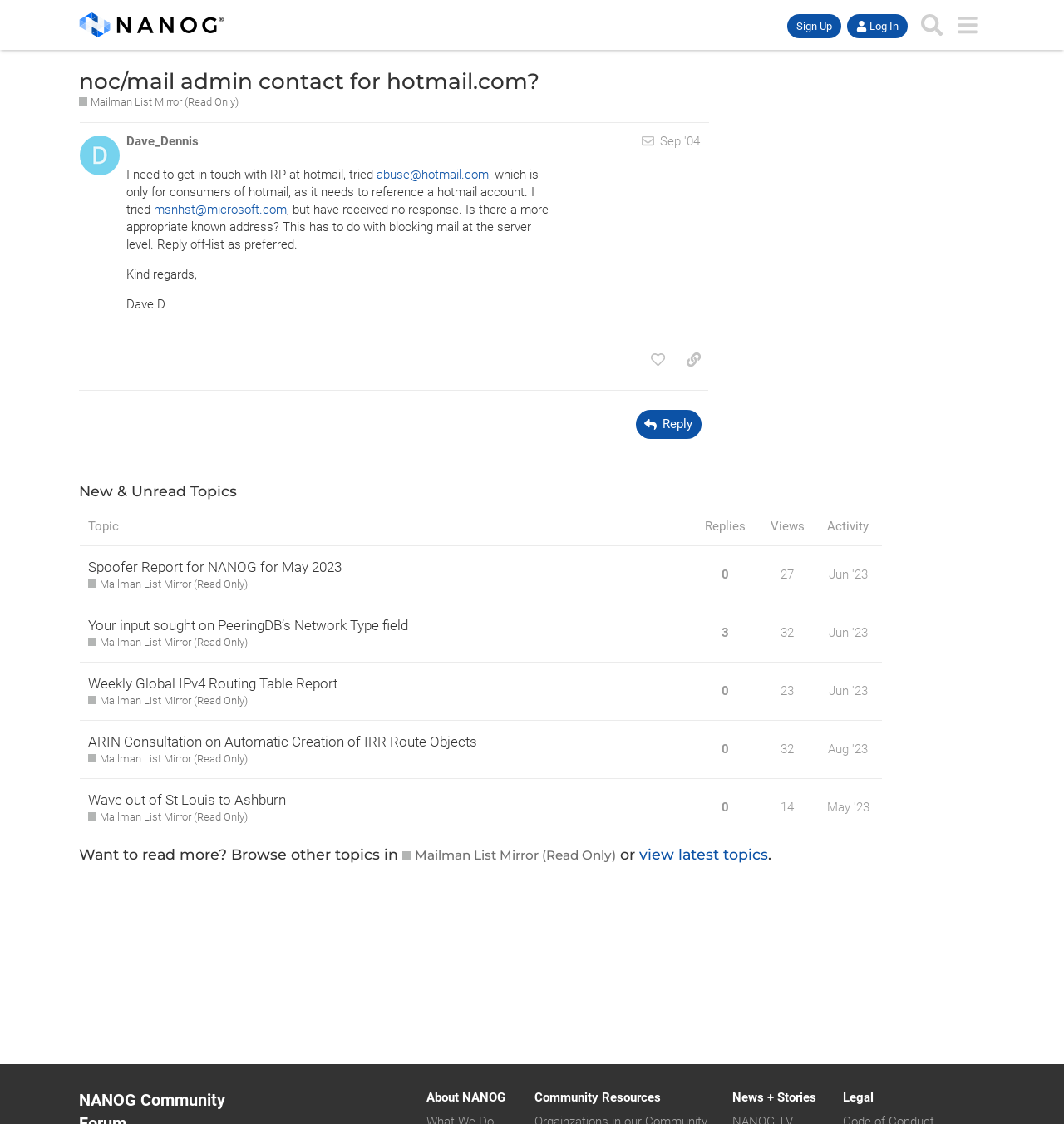Generate the main heading text from the webpage.

noc/mail admin contact for hotmail.com?